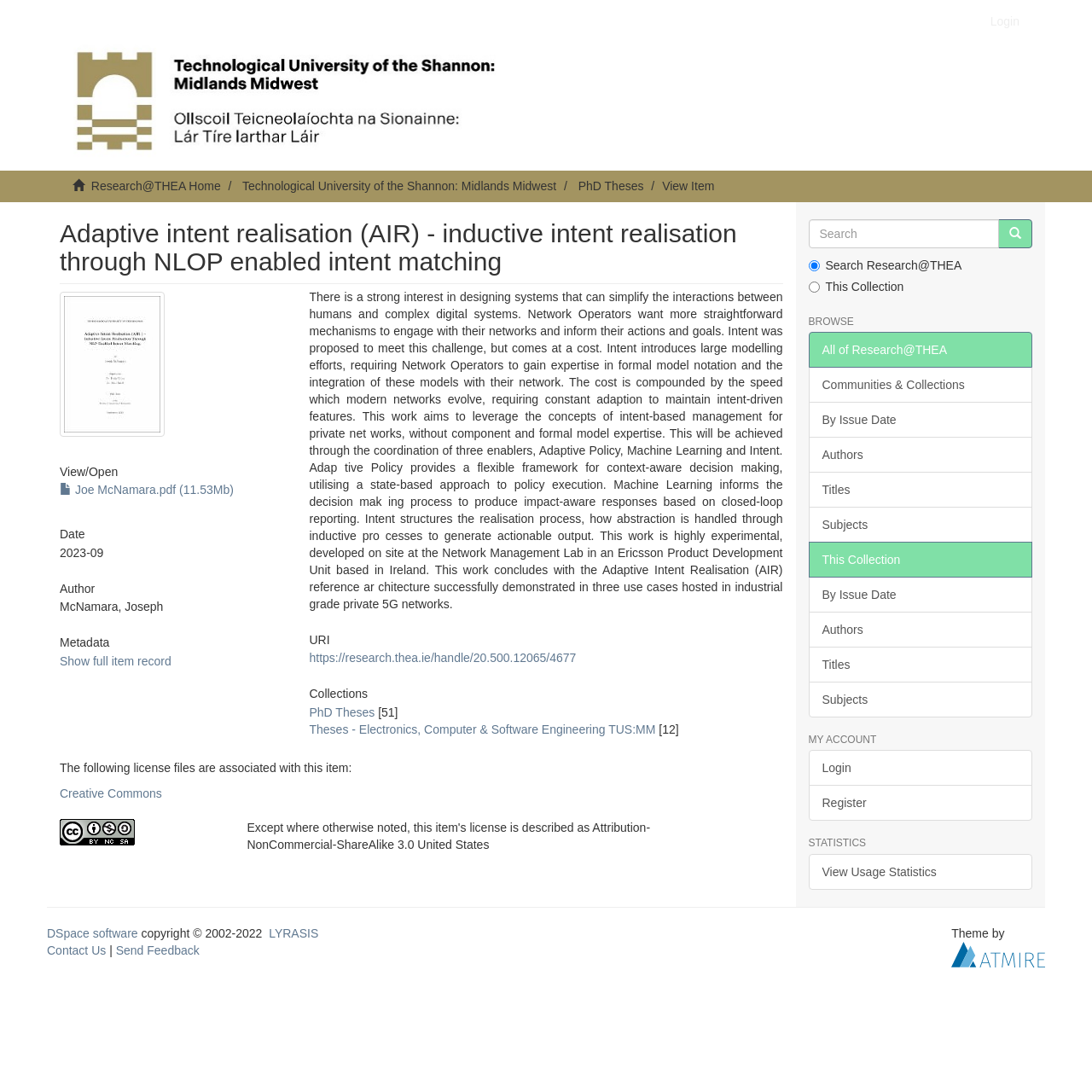Give a one-word or short-phrase answer to the following question: 
What is the name of the university associated with this research paper?

Technological University of the Shannon: Midlands Midwest